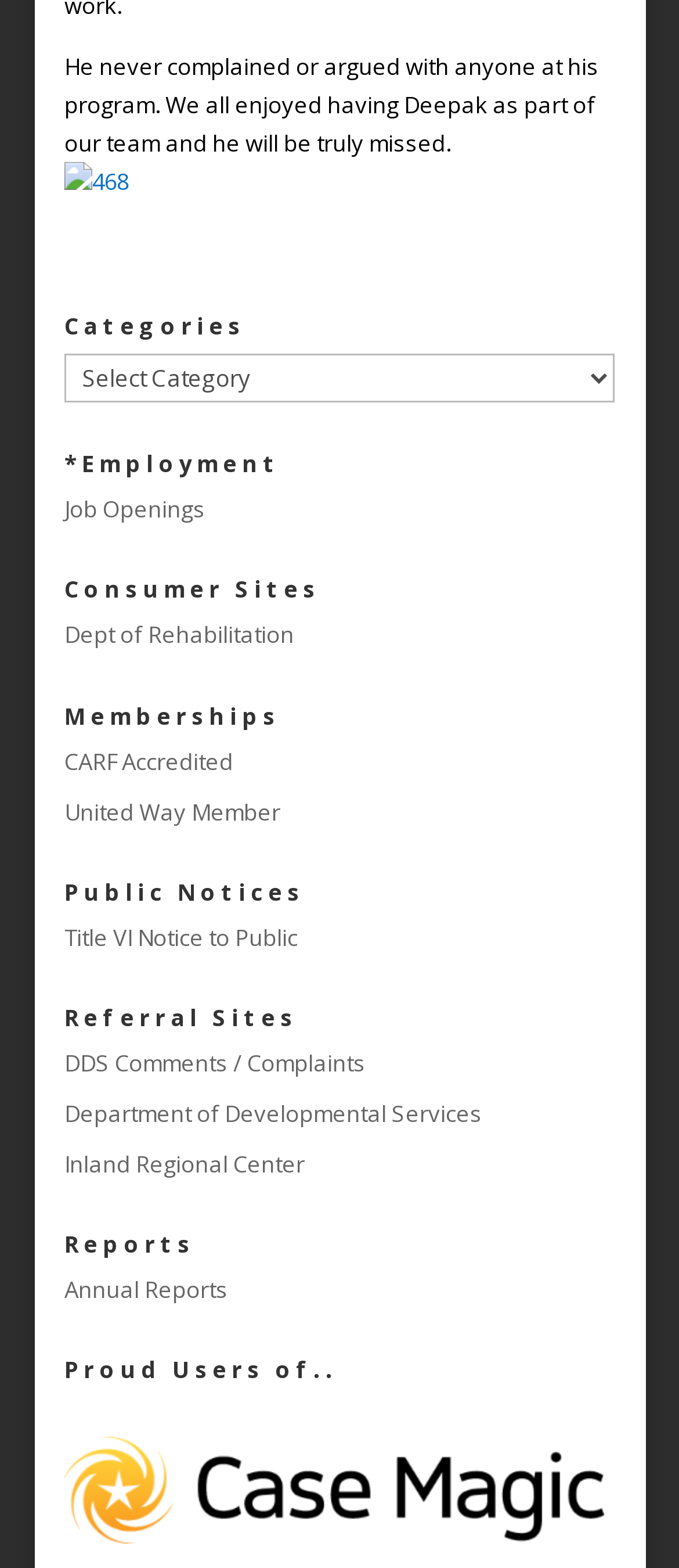Indicate the bounding box coordinates of the element that needs to be clicked to satisfy the following instruction: "View job openings". The coordinates should be four float numbers between 0 and 1, i.e., [left, top, right, bottom].

[0.095, 0.314, 0.303, 0.334]